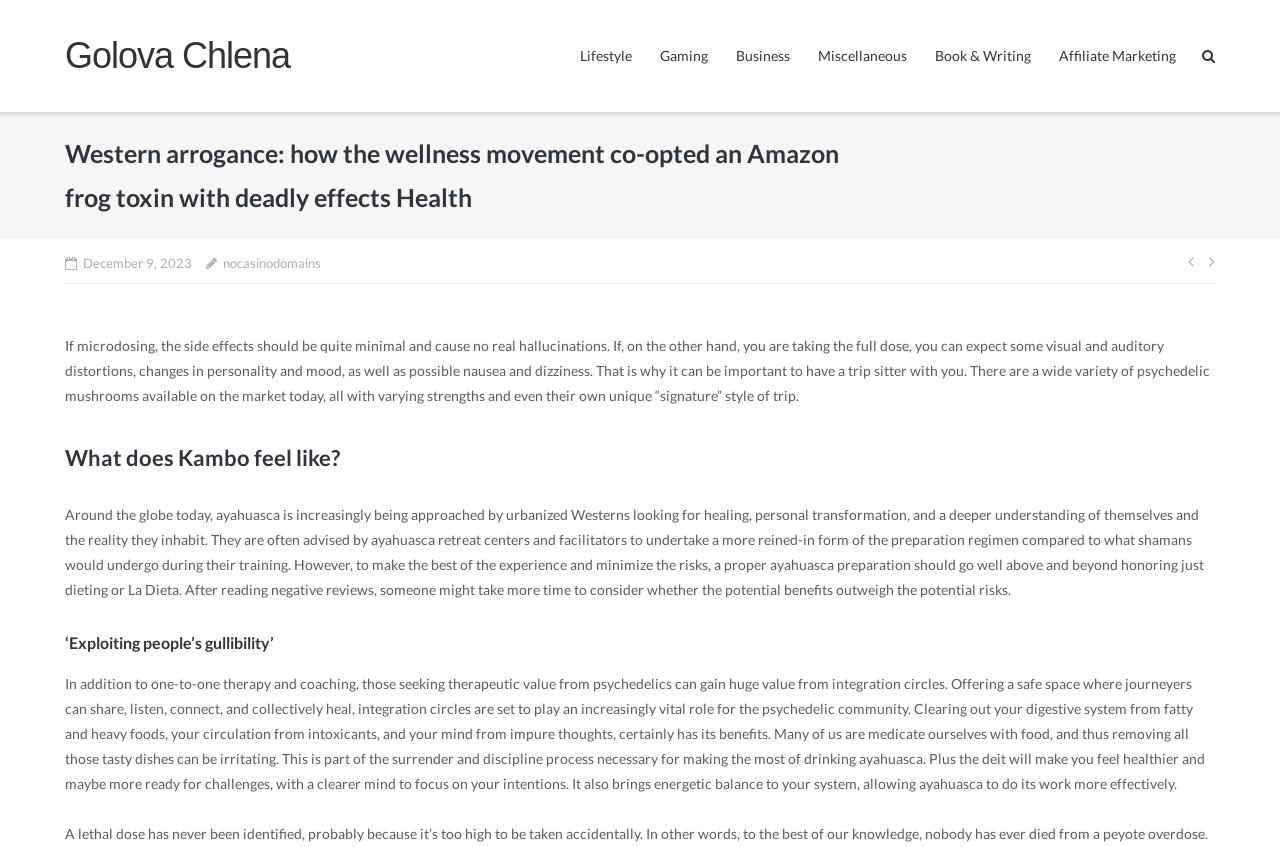Please predict the bounding box coordinates of the element's region where a click is necessary to complete the following instruction: "Read more about 'Cars 2 PC Game Full Version Download For Free'". The coordinates should be represented by four float numbers between 0 and 1, i.e., [left, top, right, bottom].

None